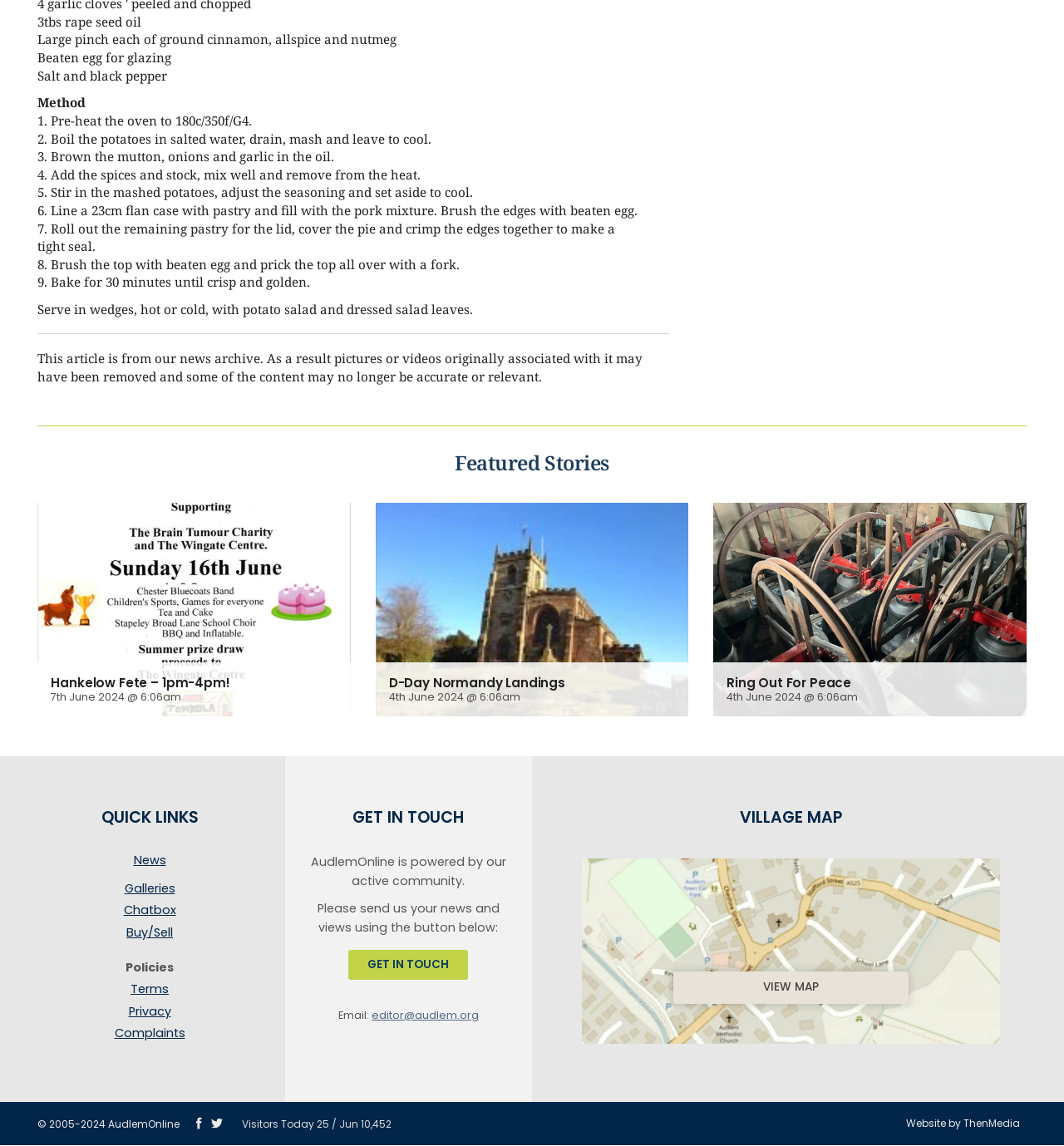Please answer the following question using a single word or phrase: 
What is the name of the website?

AudlemOnline